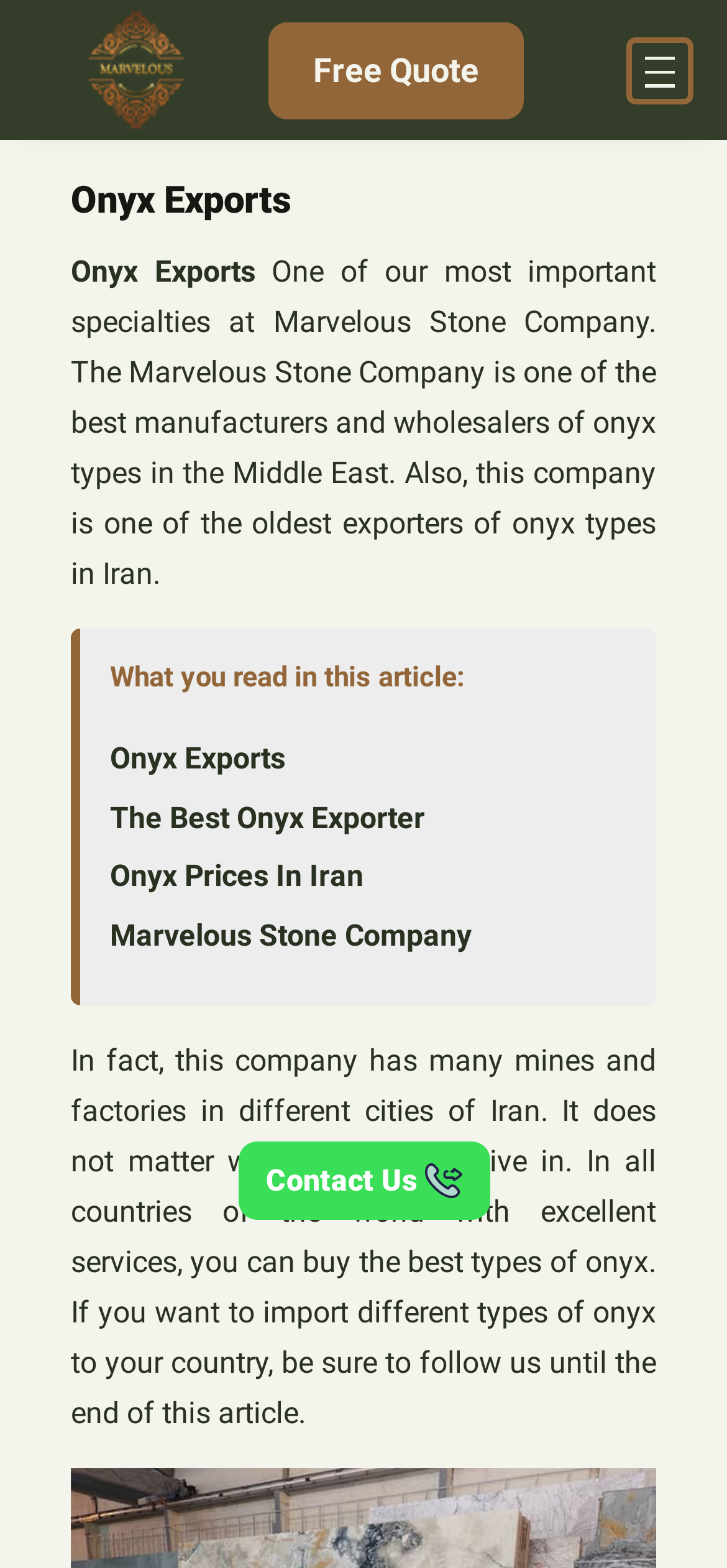Please indicate the bounding box coordinates for the clickable area to complete the following task: "Open the menu". The coordinates should be specified as four float numbers between 0 and 1, i.e., [left, top, right, bottom].

[0.862, 0.023, 0.954, 0.066]